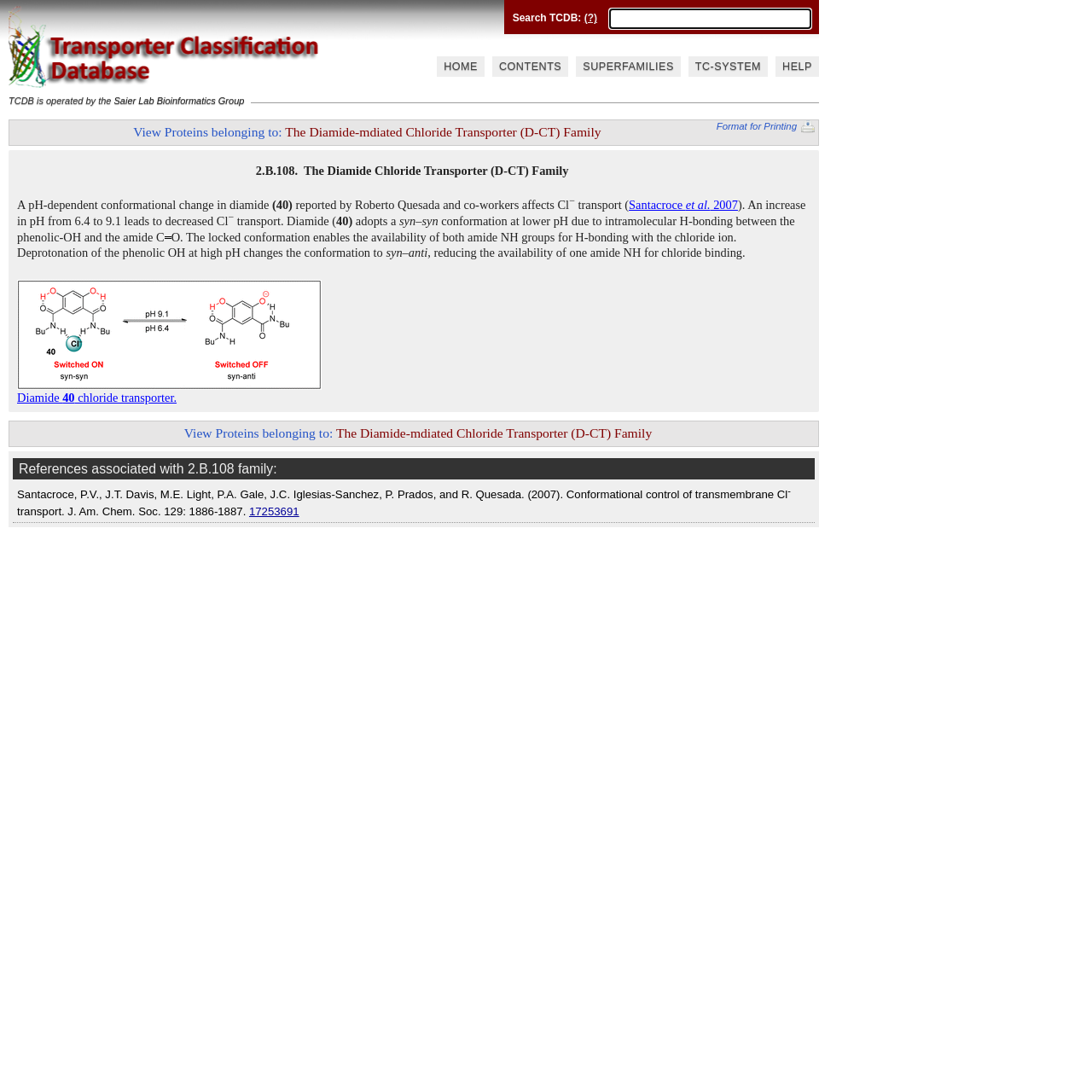Please indicate the bounding box coordinates for the clickable area to complete the following task: "Contact Saier Lab". The coordinates should be specified as four float numbers between 0 and 1, i.e., [left, top, right, bottom].

[0.402, 0.006, 0.429, 0.015]